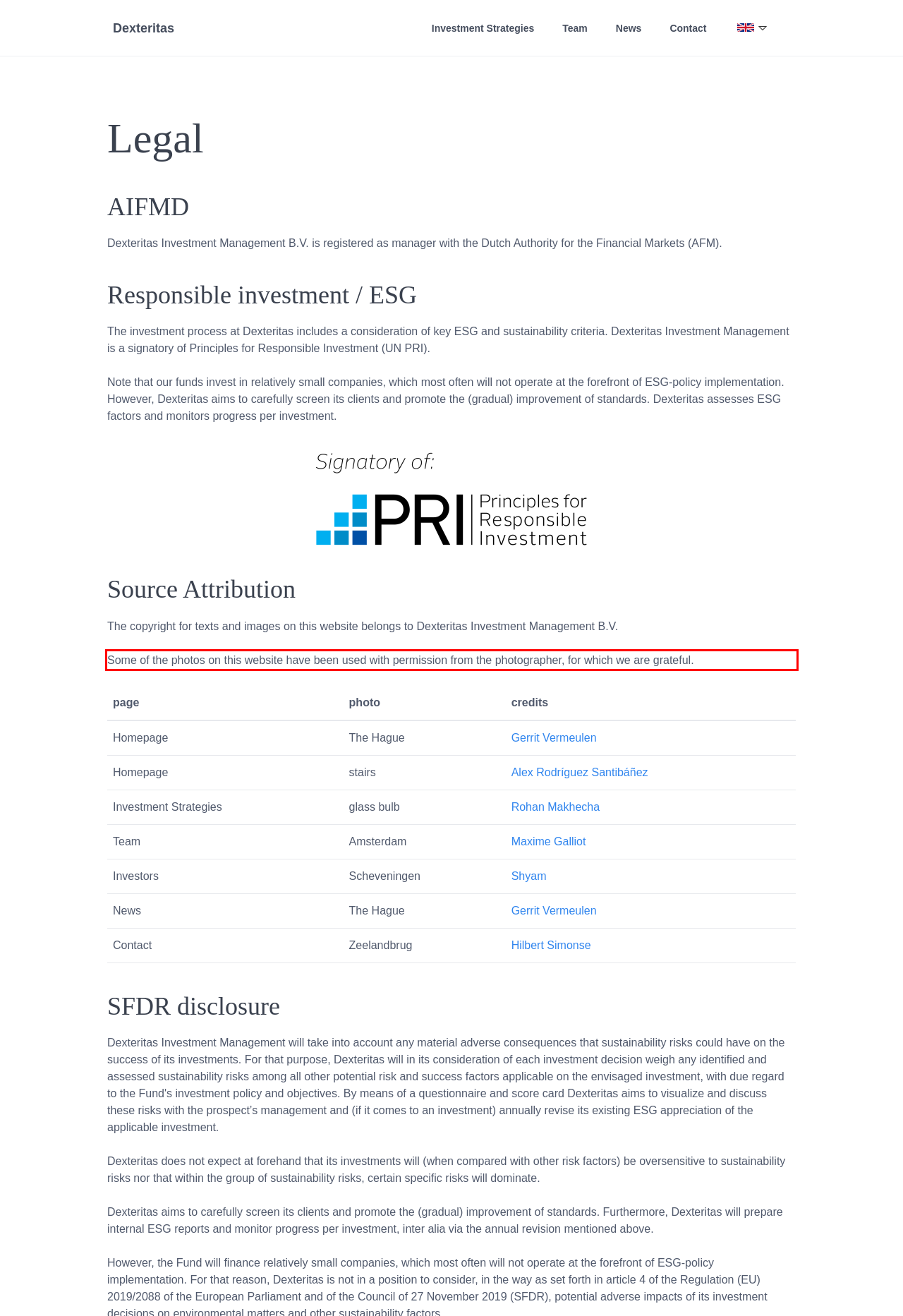Review the webpage screenshot provided, and perform OCR to extract the text from the red bounding box.

Some of the photos on this website have been used with permission from the photographer, for which we are grateful.